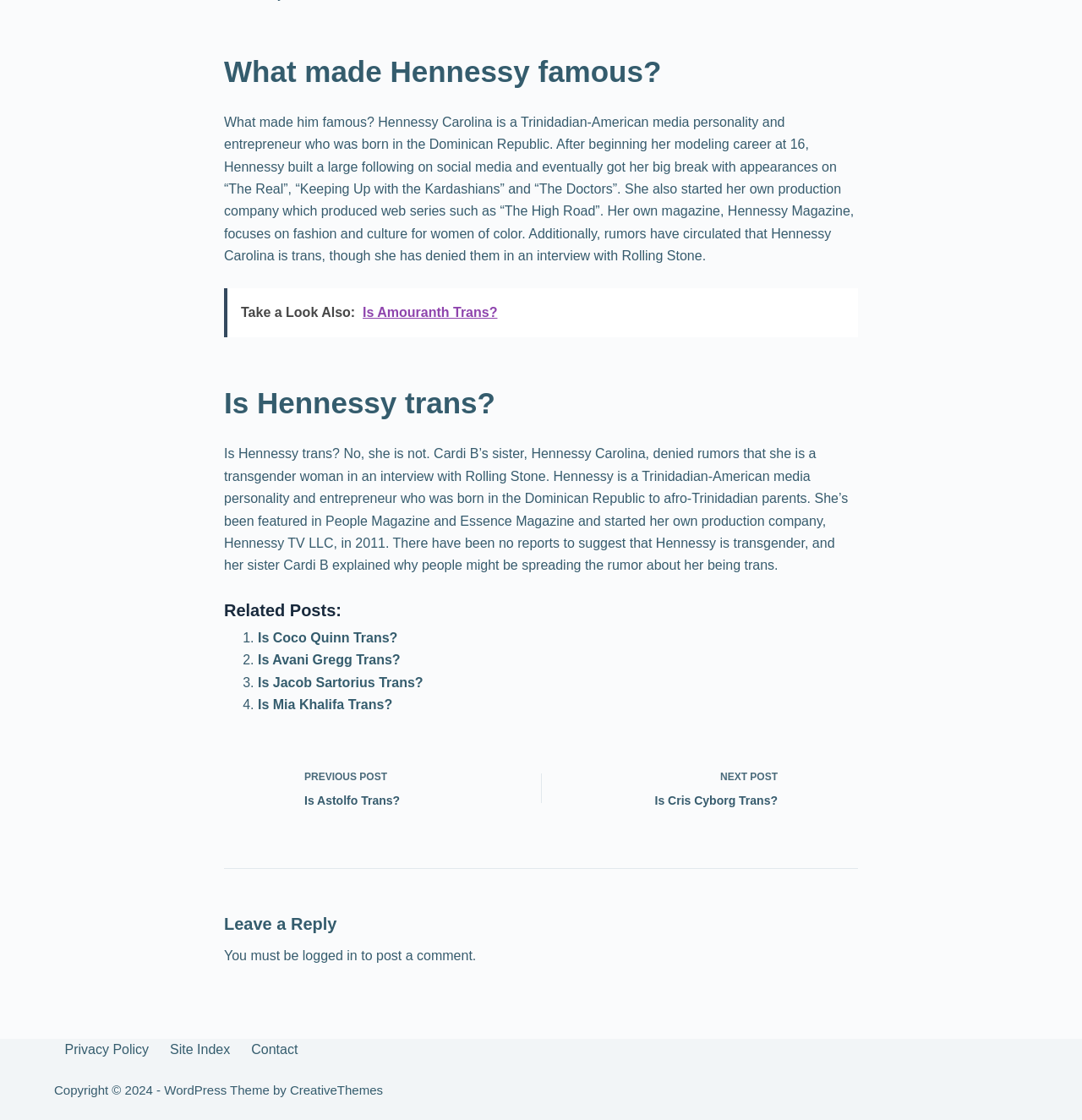Identify the bounding box of the HTML element described as: "CreativeThemes".

[0.268, 0.967, 0.354, 0.98]